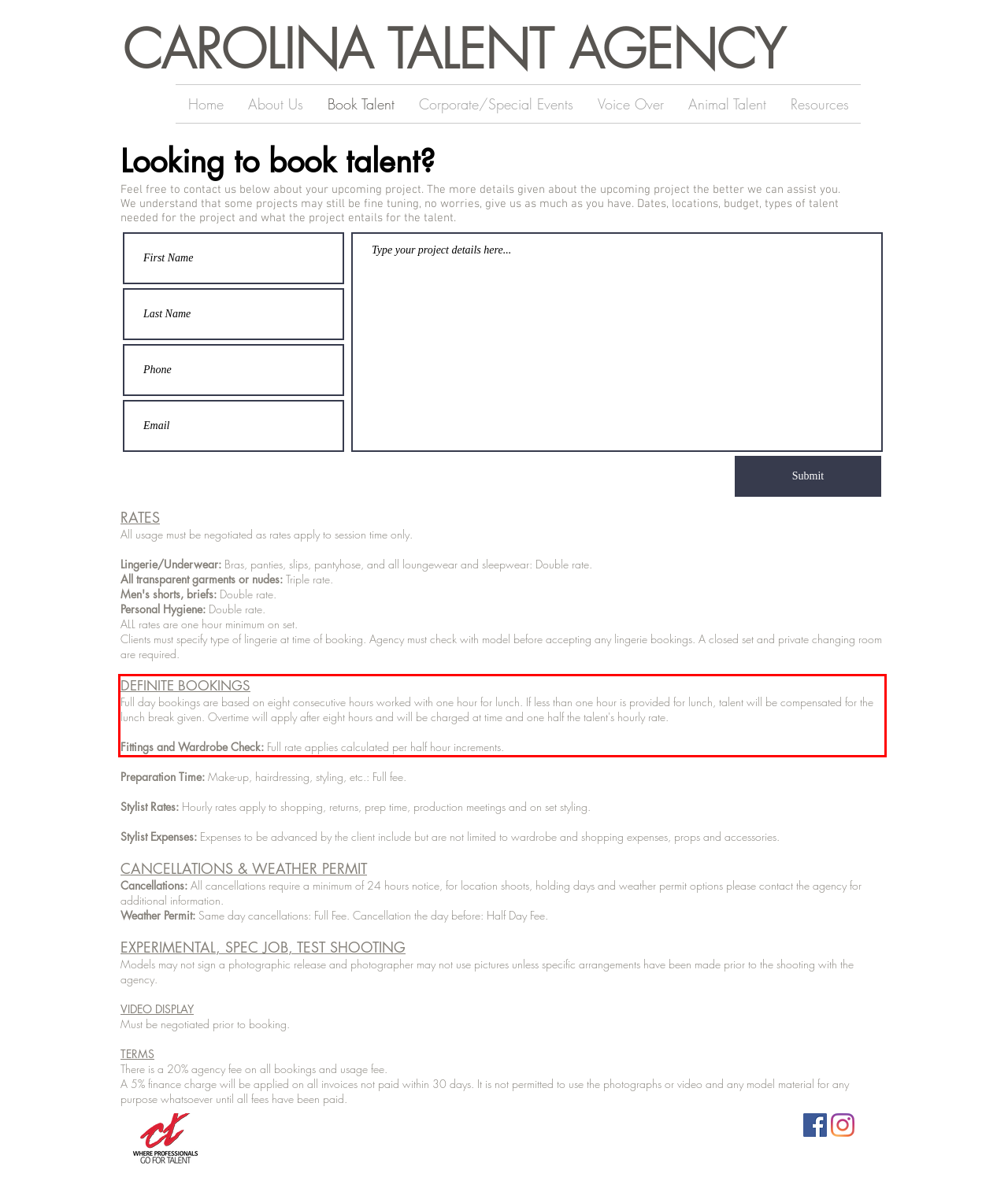Review the screenshot of the webpage and recognize the text inside the red rectangle bounding box. Provide the extracted text content.

DEFINITE BOOKINGS Full day bookings are based on eight consecutive hours worked with one hour for lunch. If less than one hour is provided for lunch, talent will be compensated for the lunch break given. Overtime will apply after eight hours and will be charged at time and one half the talent's hourly rate. Fittings and Wardrobe Check: Full rate applies calculated per half hour increments.